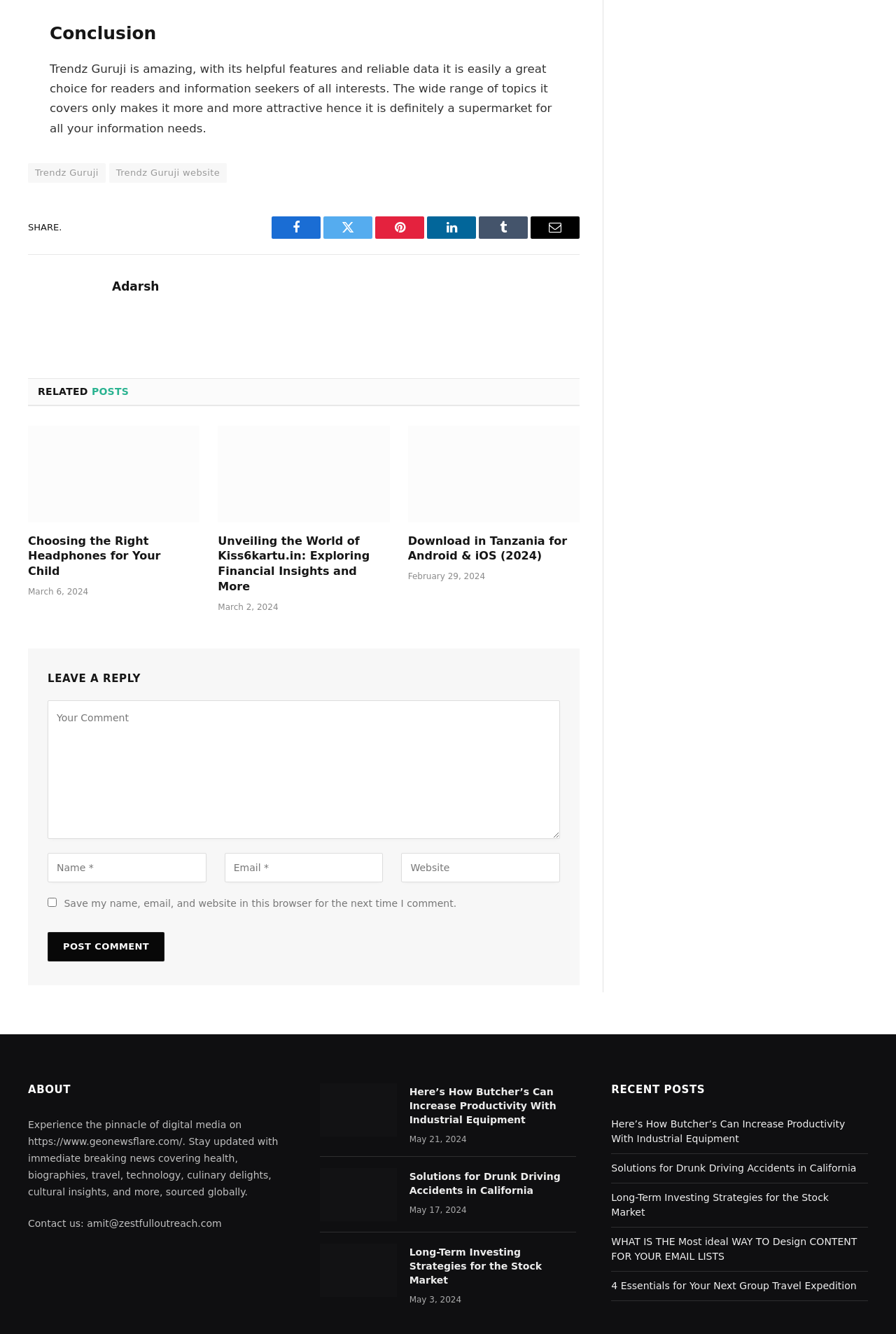Determine the bounding box for the described UI element: "name="url" placeholder="Website"".

[0.448, 0.639, 0.625, 0.661]